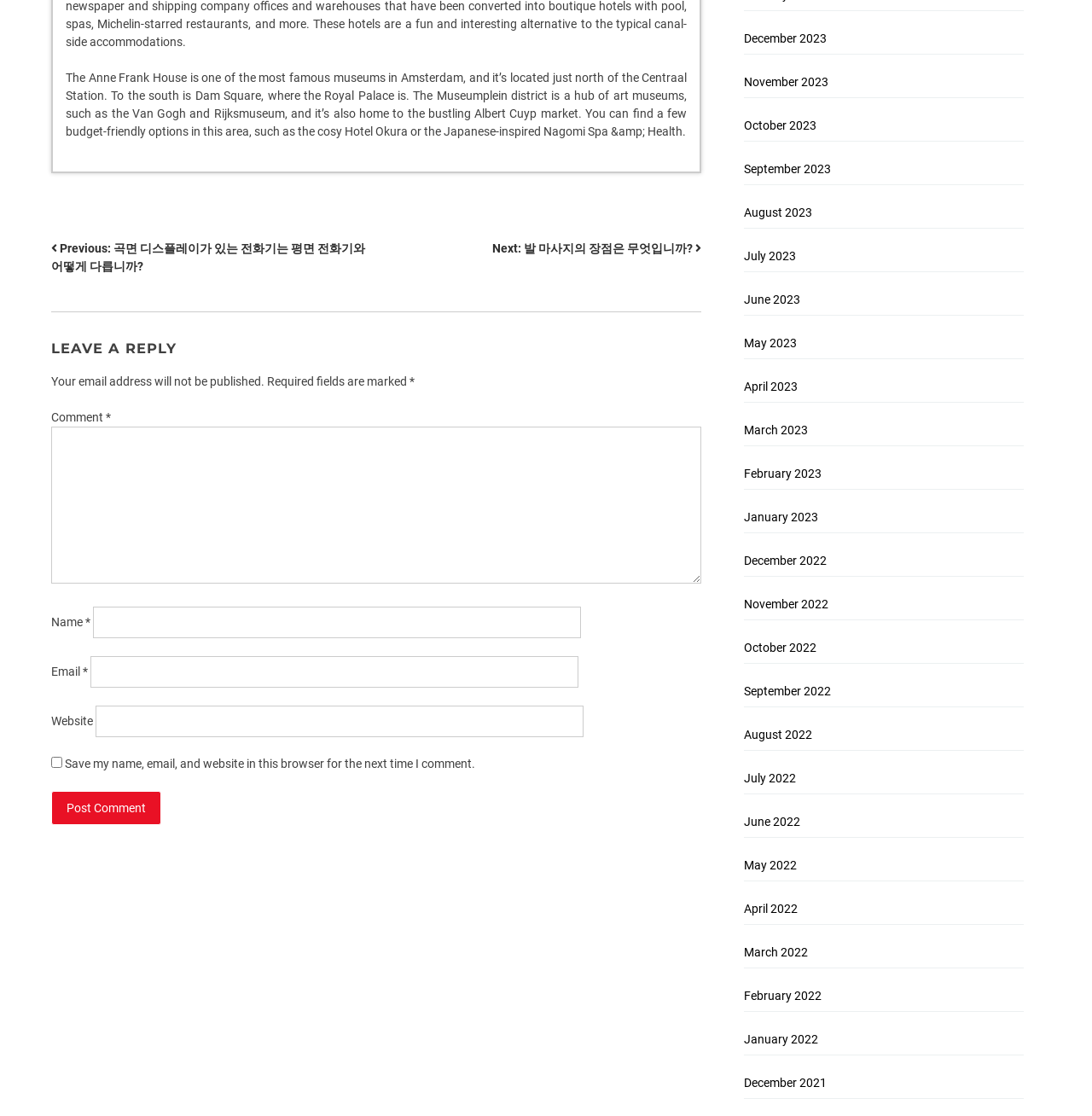Based on the image, give a detailed response to the question: What is the location of the Anne Frank House?

The webpage mentions that the Anne Frank House is one of the most famous museums in Amsterdam, and it’s located just north of the Centraal Station.